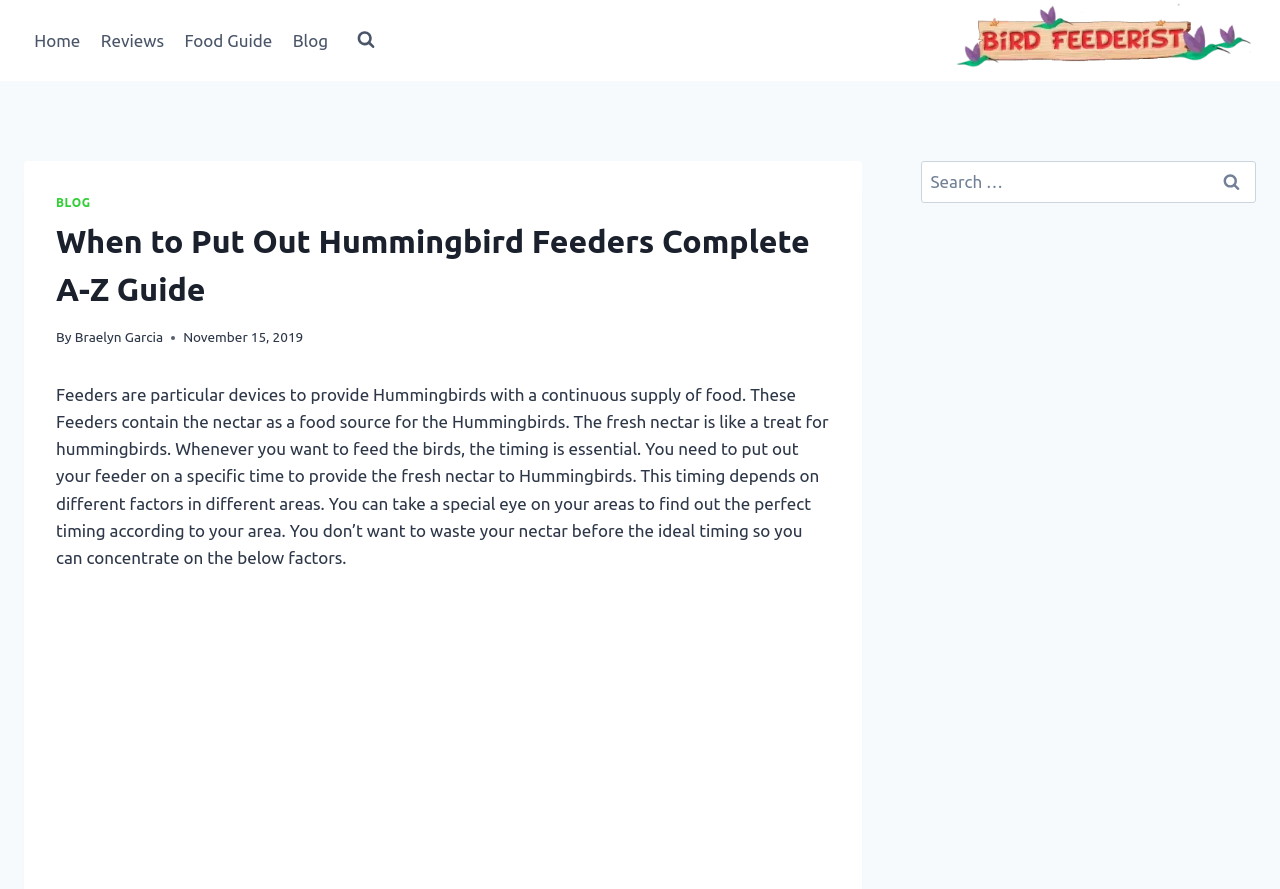Determine the bounding box for the UI element described here: "parent_node: Search for: value="Search"".

[0.942, 0.181, 0.981, 0.229]